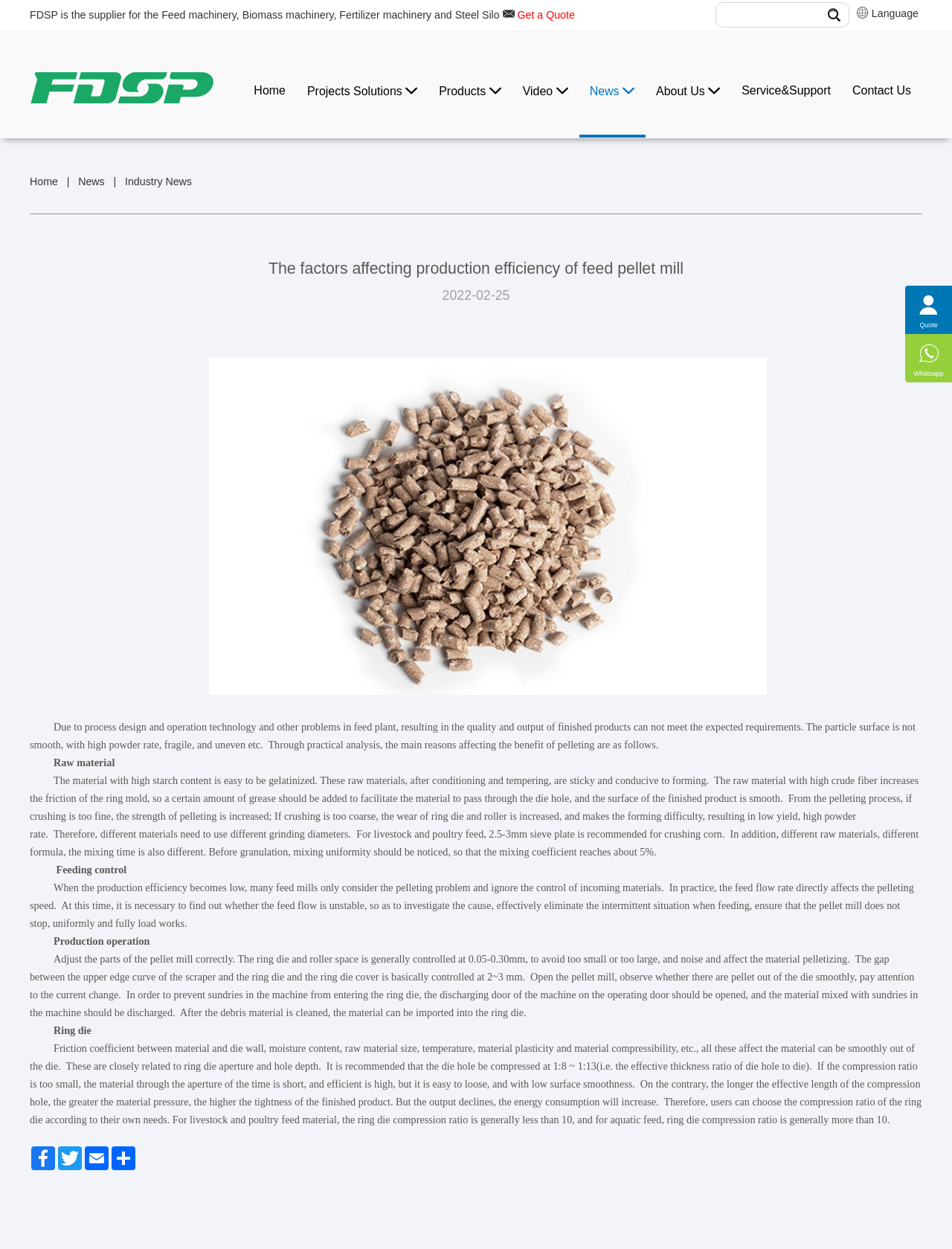Using the element description provided, determine the bounding box coordinates in the format (top-left x, top-left y, bottom-right x, bottom-right y). Ensure that all values are floating point numbers between 0 and 1. Element description: parent_node: Home

[0.031, 0.024, 0.224, 0.083]